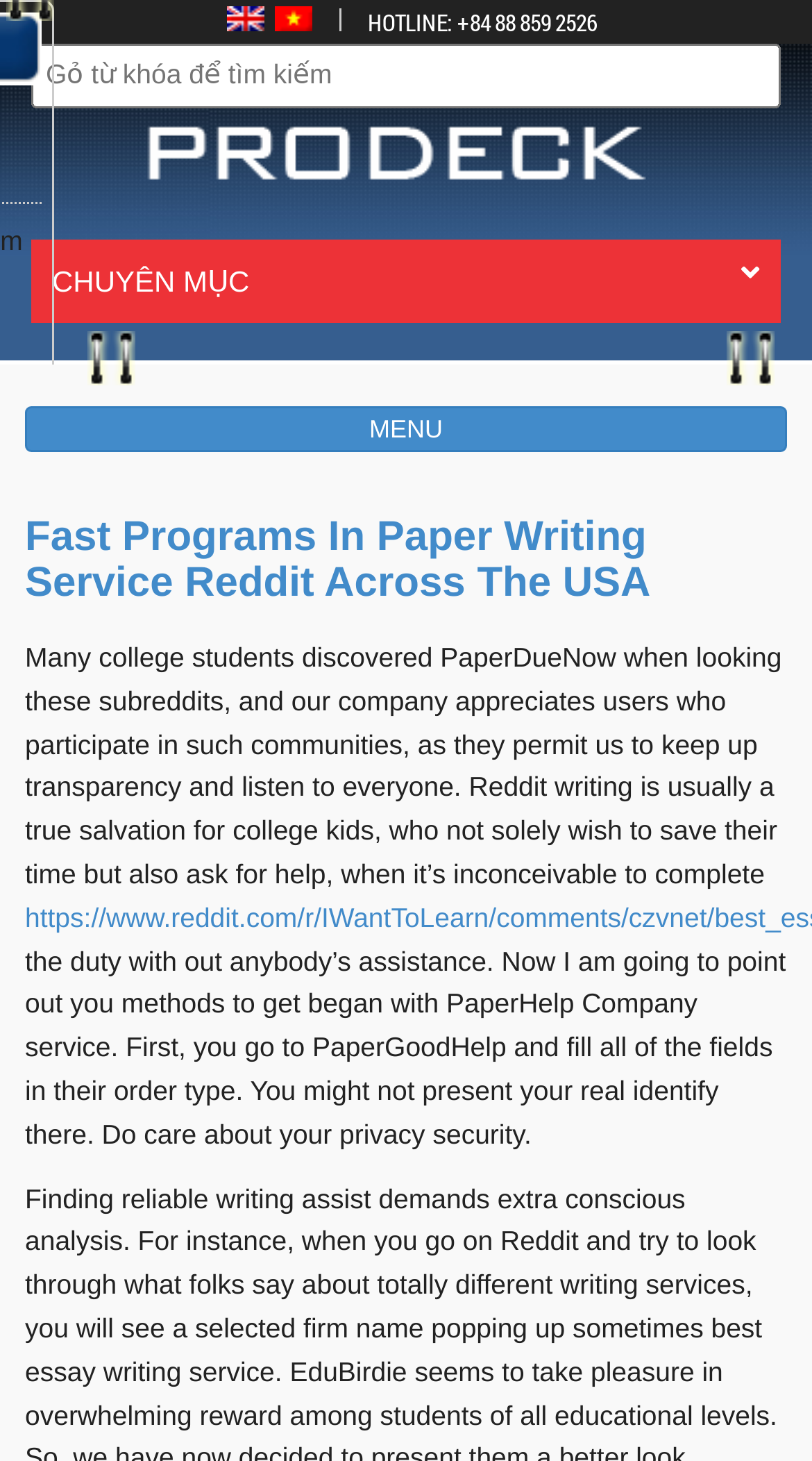Using the given description, provide the bounding box coordinates formatted as (top-left x, top-left y, bottom-right x, bottom-right y), with all values being floating point numbers between 0 and 1. Description: Tiếng Việt

[0.337, 0.004, 0.383, 0.021]